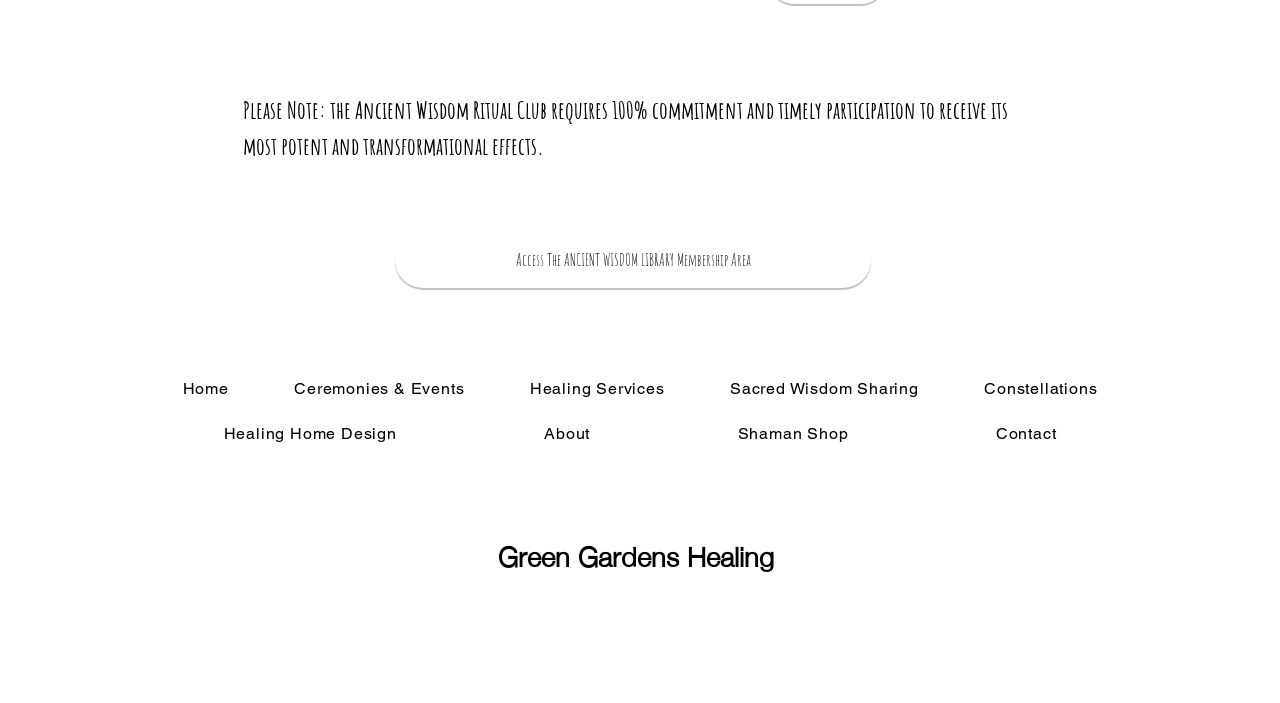How many empty links are at the bottom of the page?
Use the screenshot to answer the question with a single word or phrase.

3